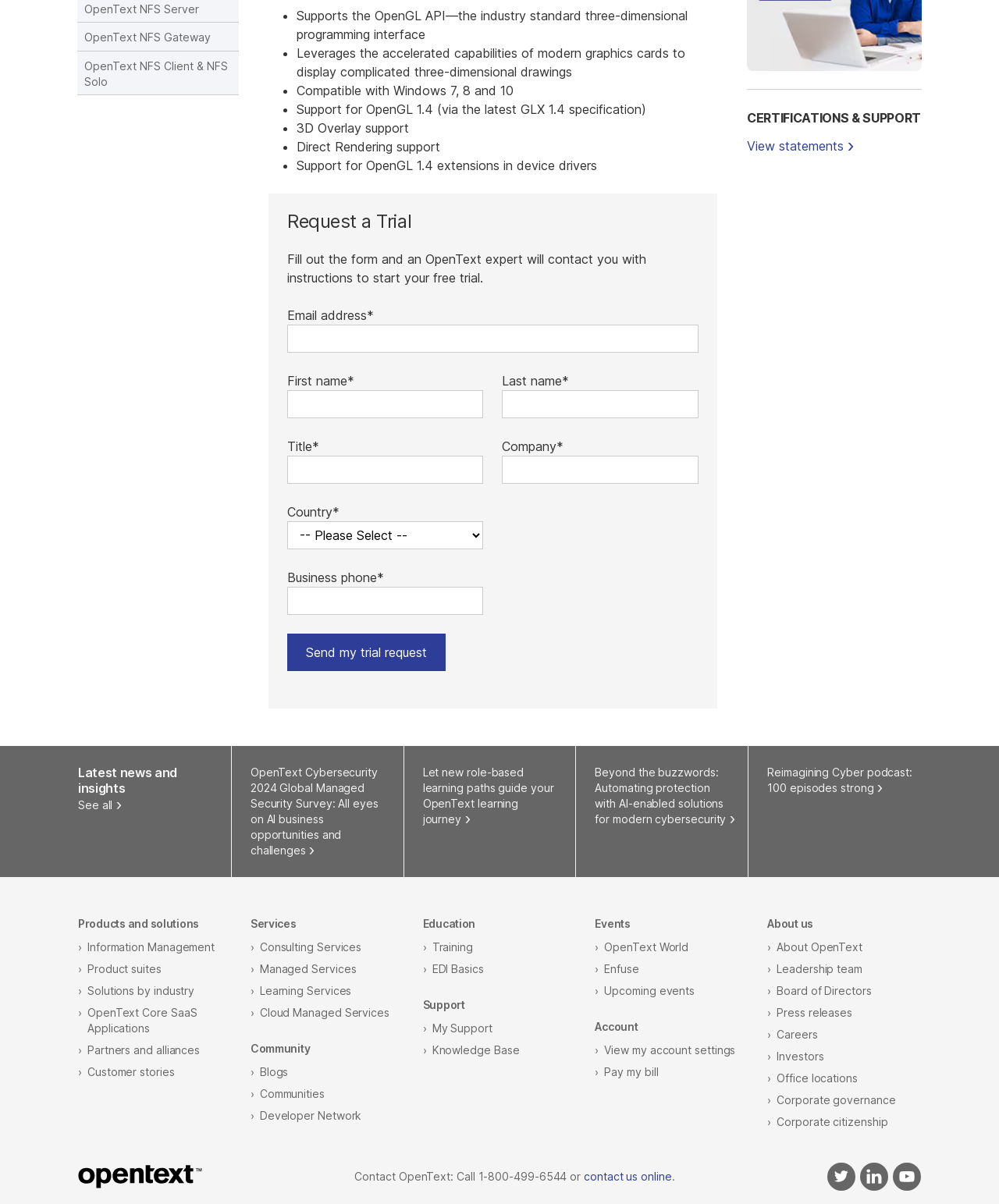Determine the bounding box for the described UI element: "Cloud Managed Services".

[0.26, 0.835, 0.39, 0.846]